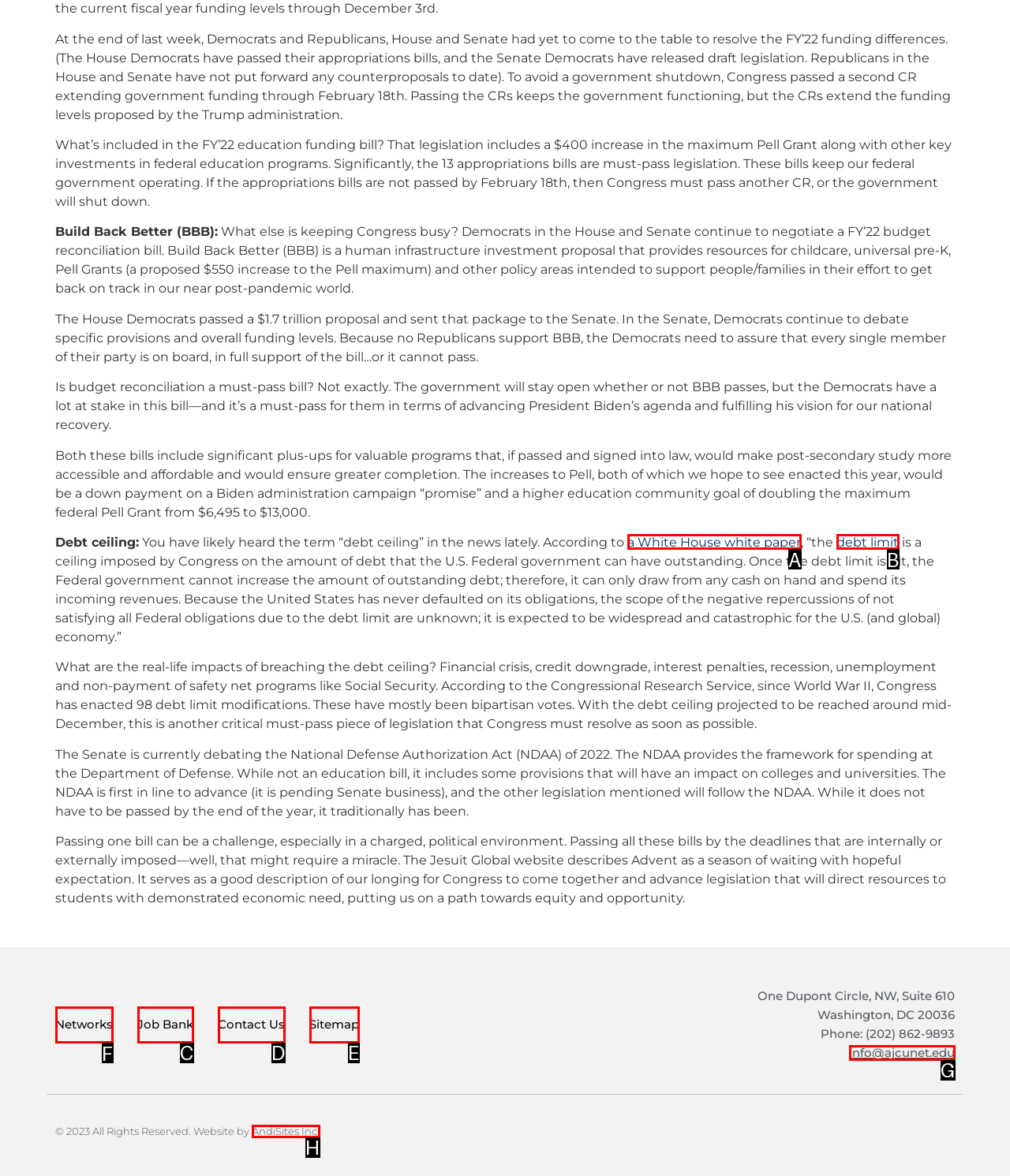Select the correct UI element to click for this task: Click Networks.
Answer using the letter from the provided options.

F